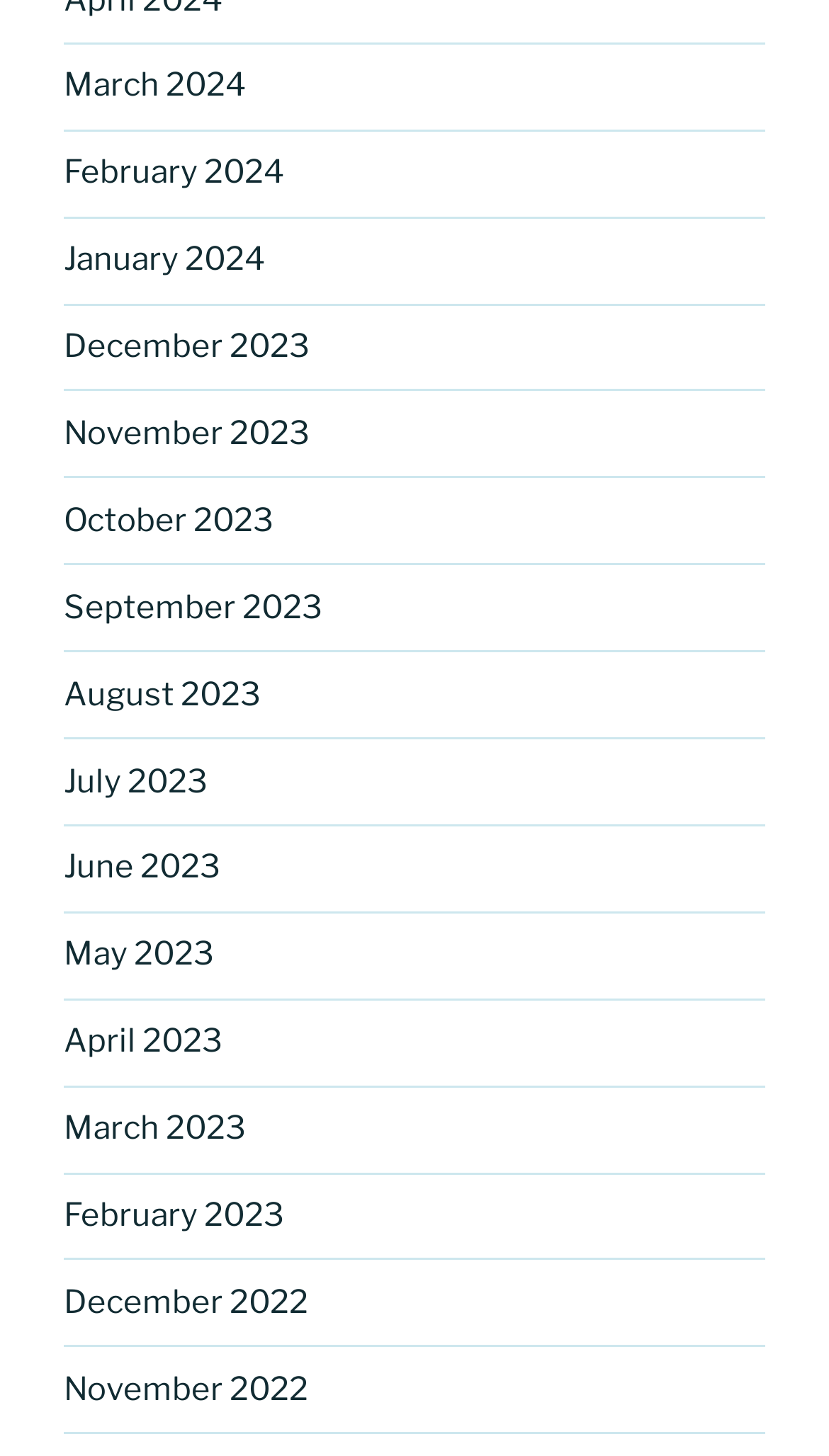Determine the bounding box coordinates of the clickable element to achieve the following action: 'view next post'. Provide the coordinates as four float values between 0 and 1, formatted as [left, top, right, bottom].

None